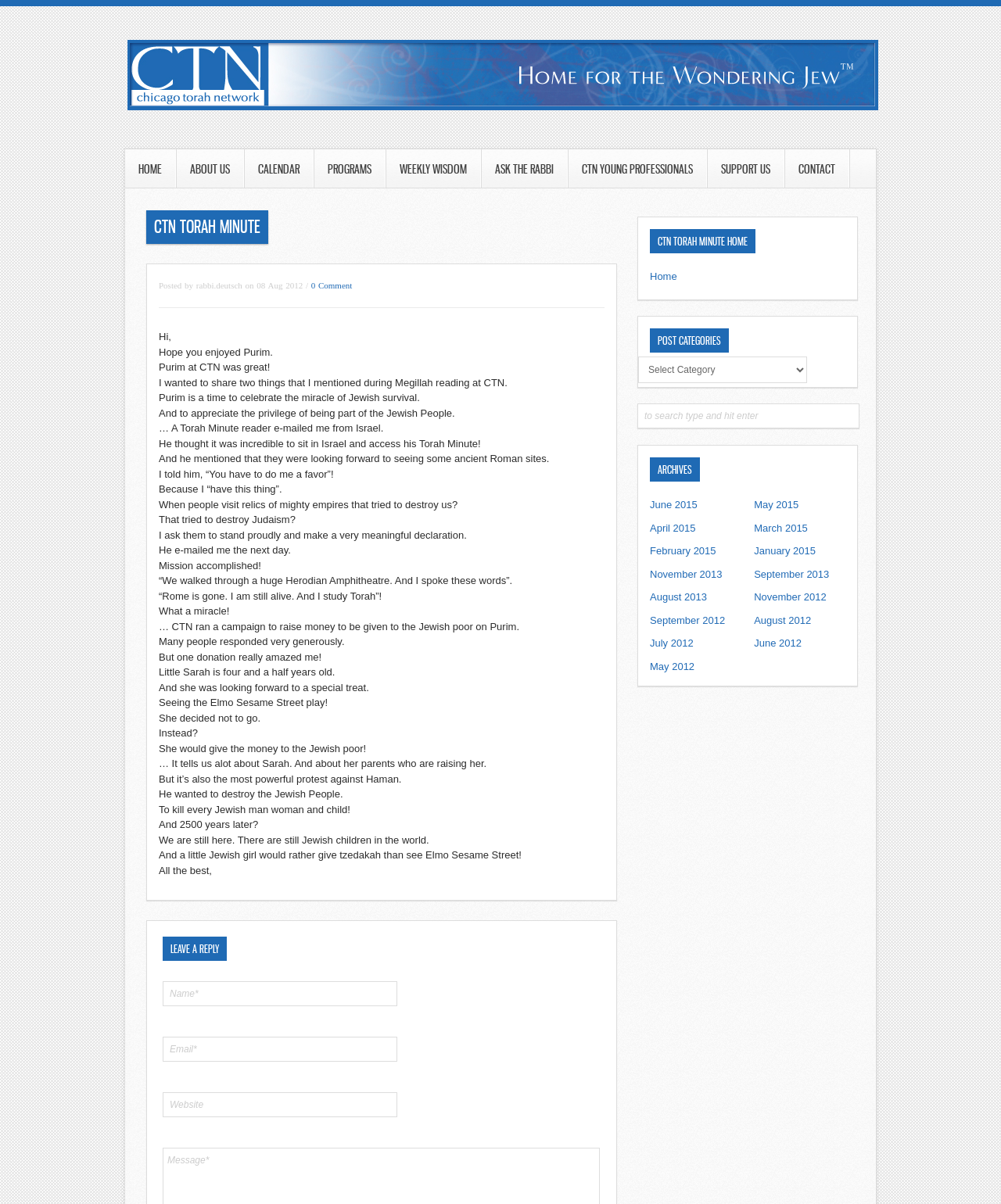Based on the image, please respond to the question with as much detail as possible:
What is the name of the Torah Minute author?

The author's name is mentioned in the meta description of the webpage, which is 'CTN TORAH MINUTE ‹ The Chicago Torah Network Torah Minute by Rabbi Moshe Katz'.